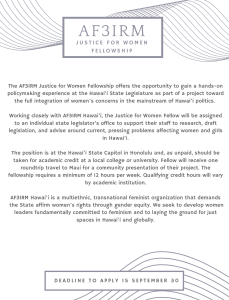Describe all the elements in the image with great detail.

The image showcases the promotional material for the AF3IRM Justice for Women Fellowship, highlighting a unique opportunity designed for community college or university students in Hawaiʻi. The top of the image prominently features the program title “AF3IRM JUSTICE FOR WOMEN FELLOWSHIP,” set against a clean and modern background. Below the title, a concise description outlines the fellowship's focus on providing hands-on policymaking experience within the Hawaiʻi State Legislature, emphasizing its mission to fully integrate women's concerns into mainstream politics.

The text further details the roles and responsibilities of the fellowship, including working closely with an individual state legislator’s office to research and draft legislation. It notes the unpaid nature of the position and its suitability for academic credit, alongside the provision for a roundtrip travel opportunity to Maui for presenting their project.

Additionally, the material highlights the application deadline, stated at the bottom as "DEADLINE TO APPLY IS SEPTEMBER 30," making it clear for prospective applicants. The overall design is professional and inviting, aimed at encouraging students to engage in impactful political work and advocacy for women's rights in Hawaiʻi.